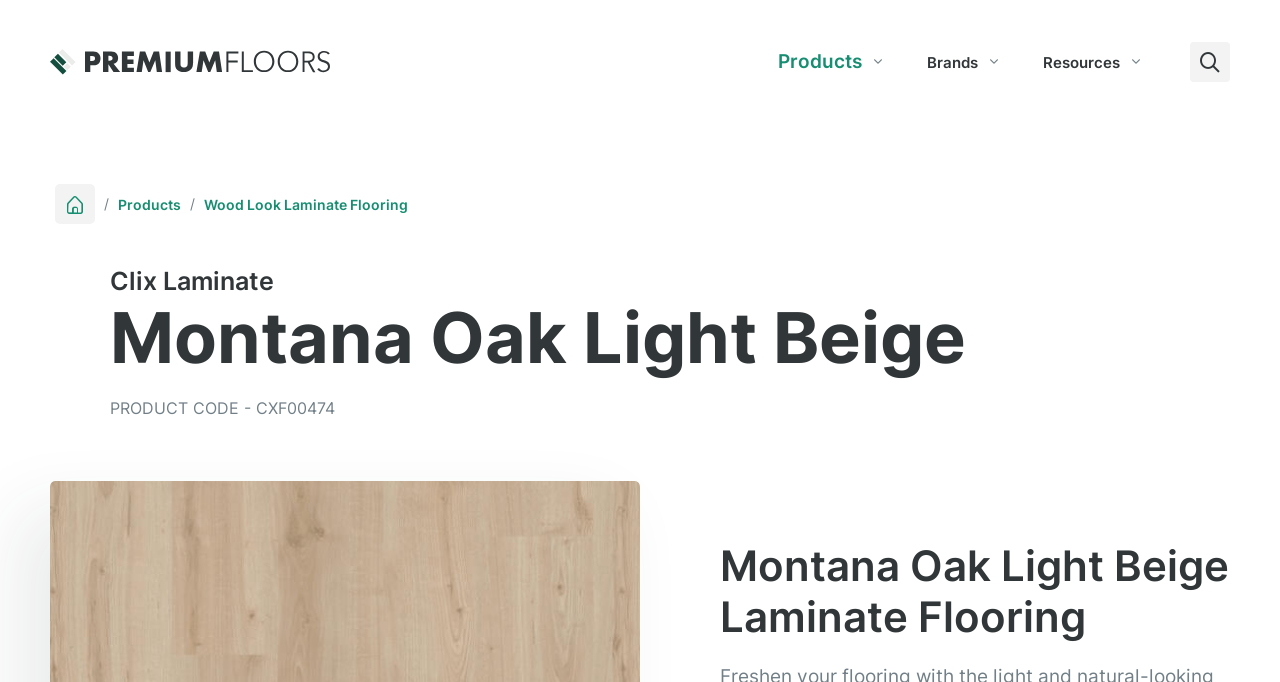Provide the bounding box coordinates of the HTML element this sentence describes: "Search".

[0.93, 0.062, 0.961, 0.12]